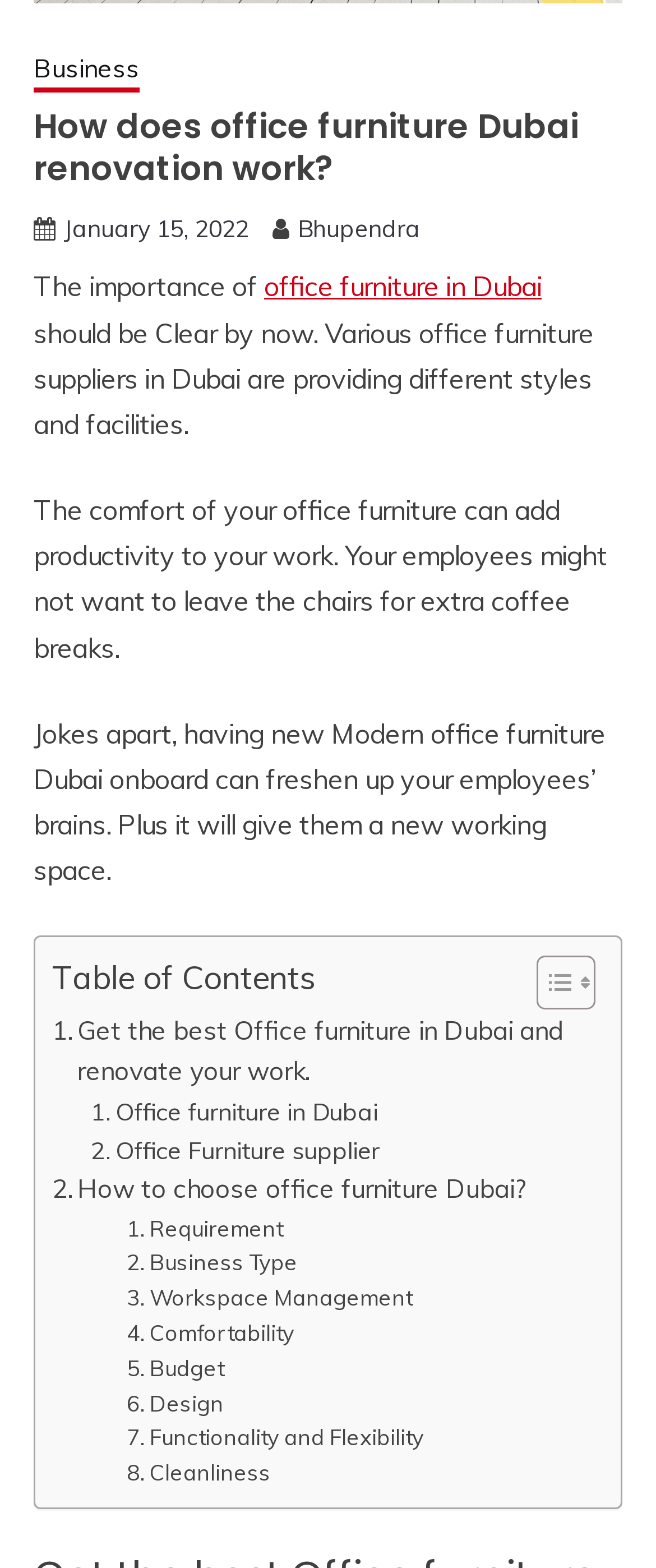Find the bounding box coordinates for the element that must be clicked to complete the instruction: "check prayer requests". The coordinates should be four float numbers between 0 and 1, indicated as [left, top, right, bottom].

None